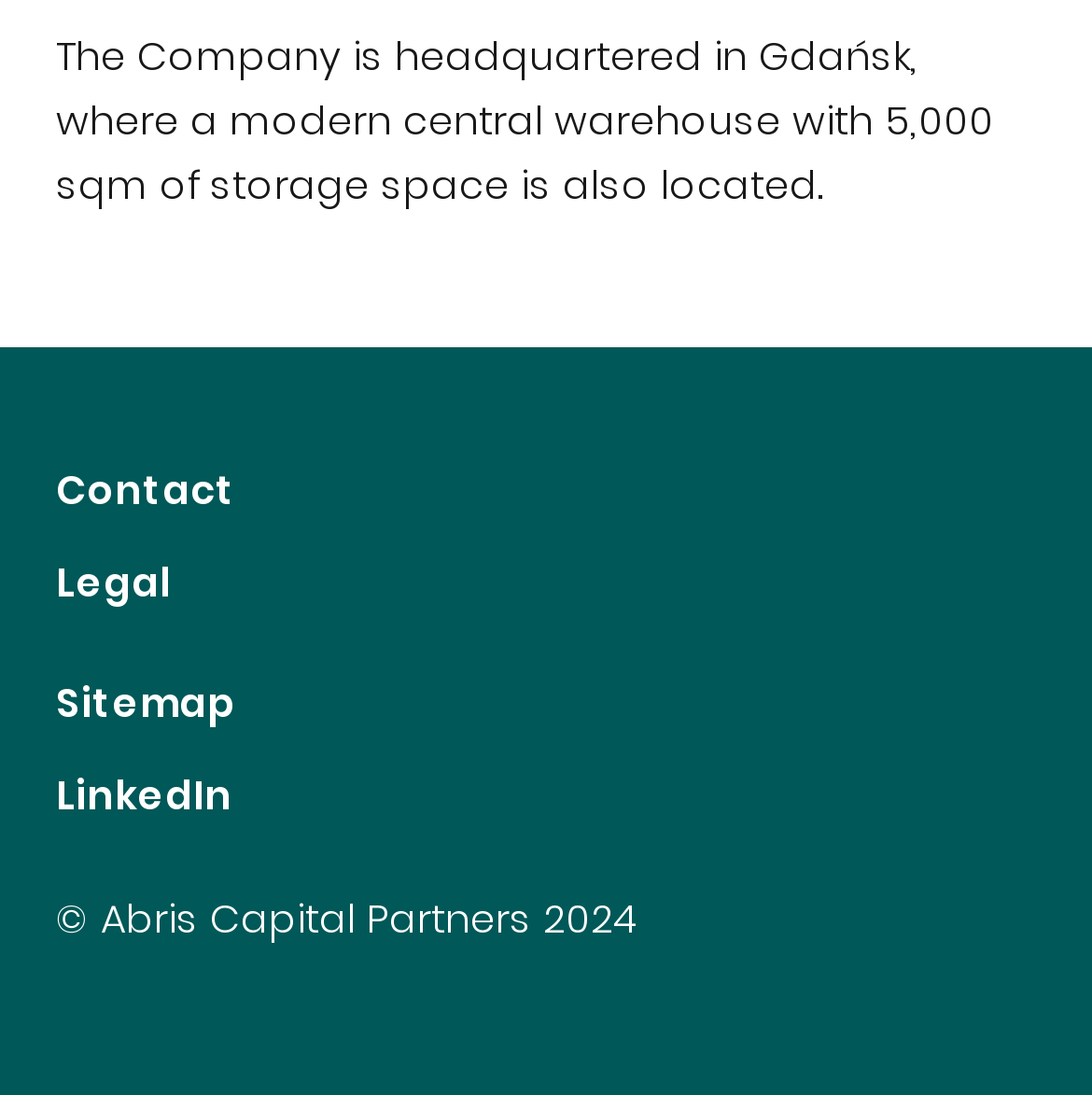Refer to the element description Sitemap and identify the corresponding bounding box in the screenshot. Format the coordinates as (top-left x, top-left y, bottom-right x, bottom-right y) with values in the range of 0 to 1.

[0.051, 0.616, 0.215, 0.667]